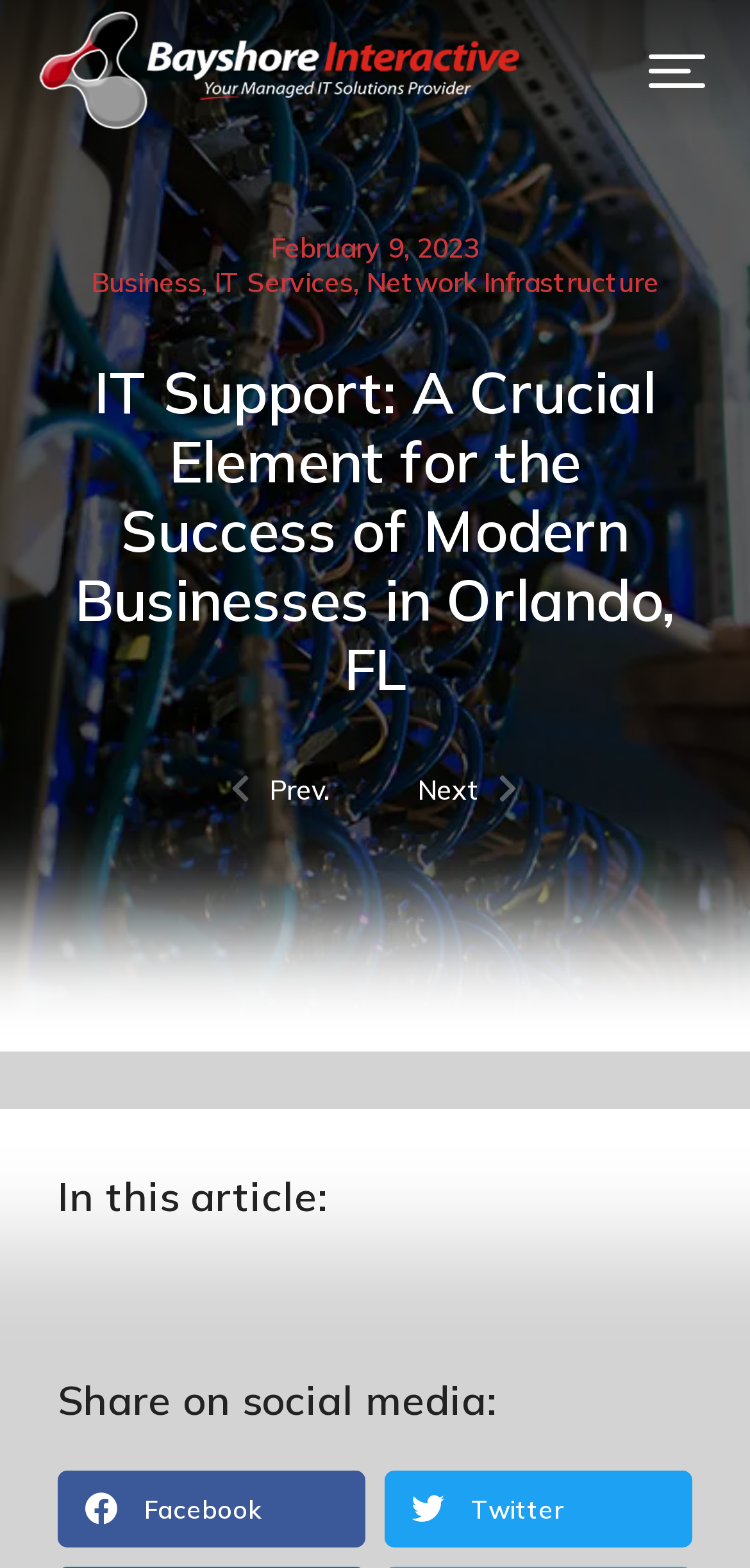What is the date of the article?
With the help of the image, please provide a detailed response to the question.

I found the date of the article in the heading element with the text 'February 9, 2023'.